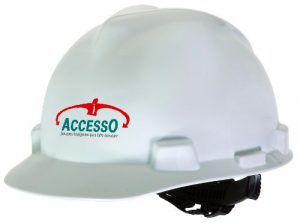Explain what is happening in the image with as much detail as possible.

This image features a safety helmet branded with the logo of "ACESSO," a company that specializes in providing technical solutions and support services. The helmet is predominantly white, designed for protection in various work environments, particularly in construction or industrial settings. The logo, prominently displayed on the front of the helmet, highlights the company’s commitment to safety and quality. Safety helmets like this one are essential for ensuring the well-being of professionals working in potentially hazardous conditions. The helmet's sturdy design suggests compliance with safety standards, making it an indispensable piece of personal protective equipment (PPE). This image emphasizes the importance of safety gear in maintaining workplace safety.